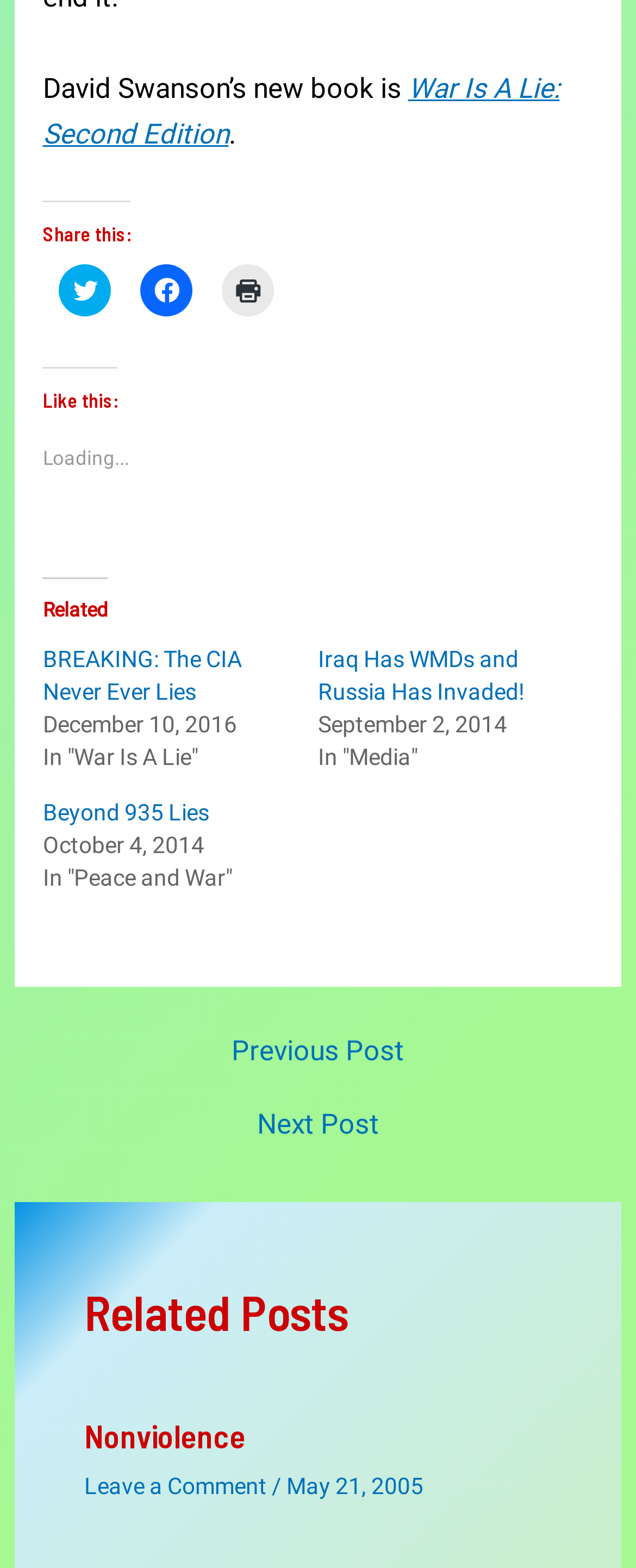Indicate the bounding box coordinates of the element that must be clicked to execute the instruction: "Leave a comment on 'Nonviolence'". The coordinates should be given as four float numbers between 0 and 1, i.e., [left, top, right, bottom].

[0.132, 0.94, 0.42, 0.956]